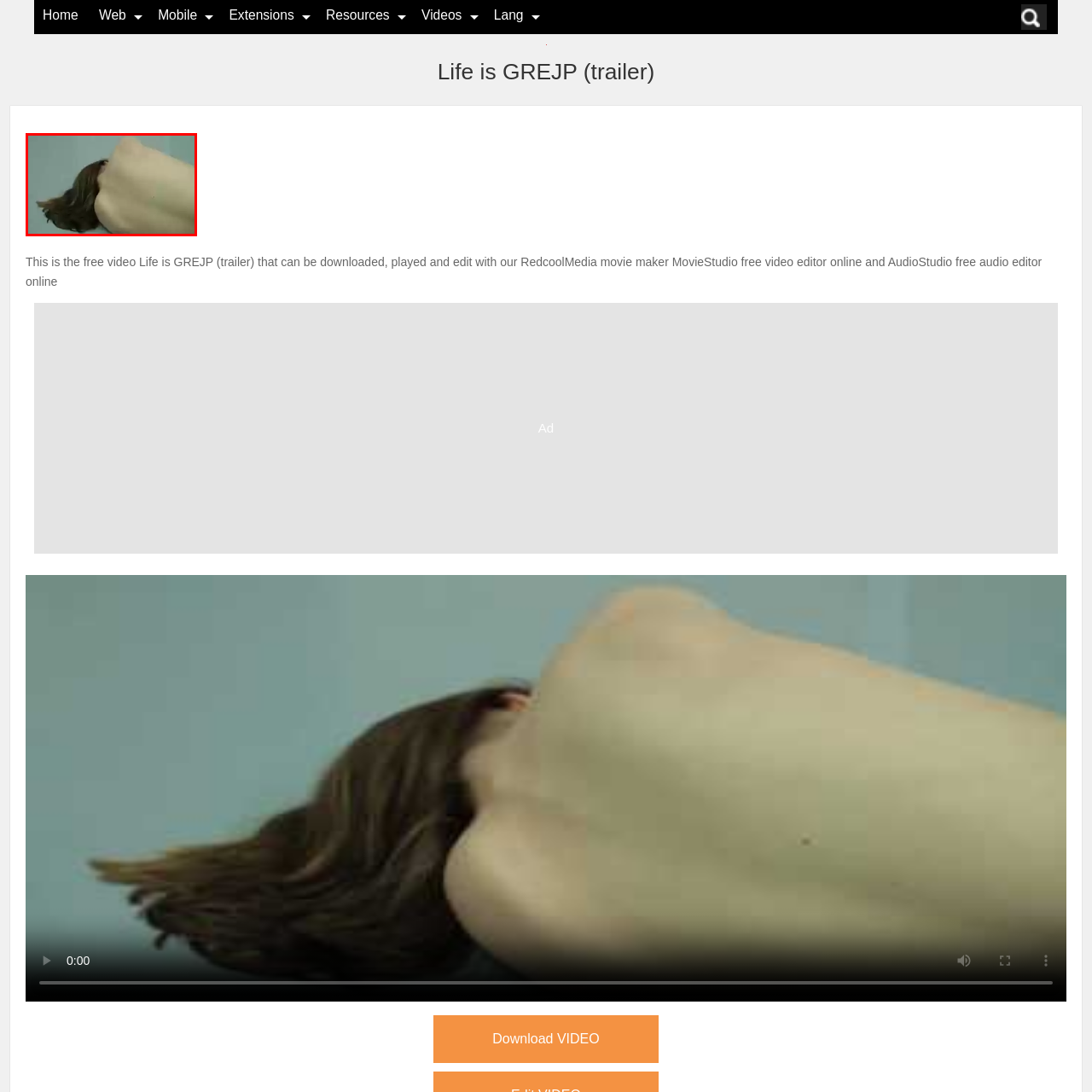Give a thorough and detailed account of the visual content inside the red-framed part of the image.

The image appears to be a close-up shot of a person's back and shoulder, with their hair cascading over the side. The background is a soft, muted color, possibly suggesting a calm environment. This visual representation is part of the promotional material for the film "Life is GREJP." It is likely intended to evoke emotion or intrigue, aligning with the theme of the trailer for the movie. The image may also aim to capture the viewer's interest in downloading or editing the video, as indicated by the accompanying information about free access to the trailer and editing tools available through RedcoolMedia.